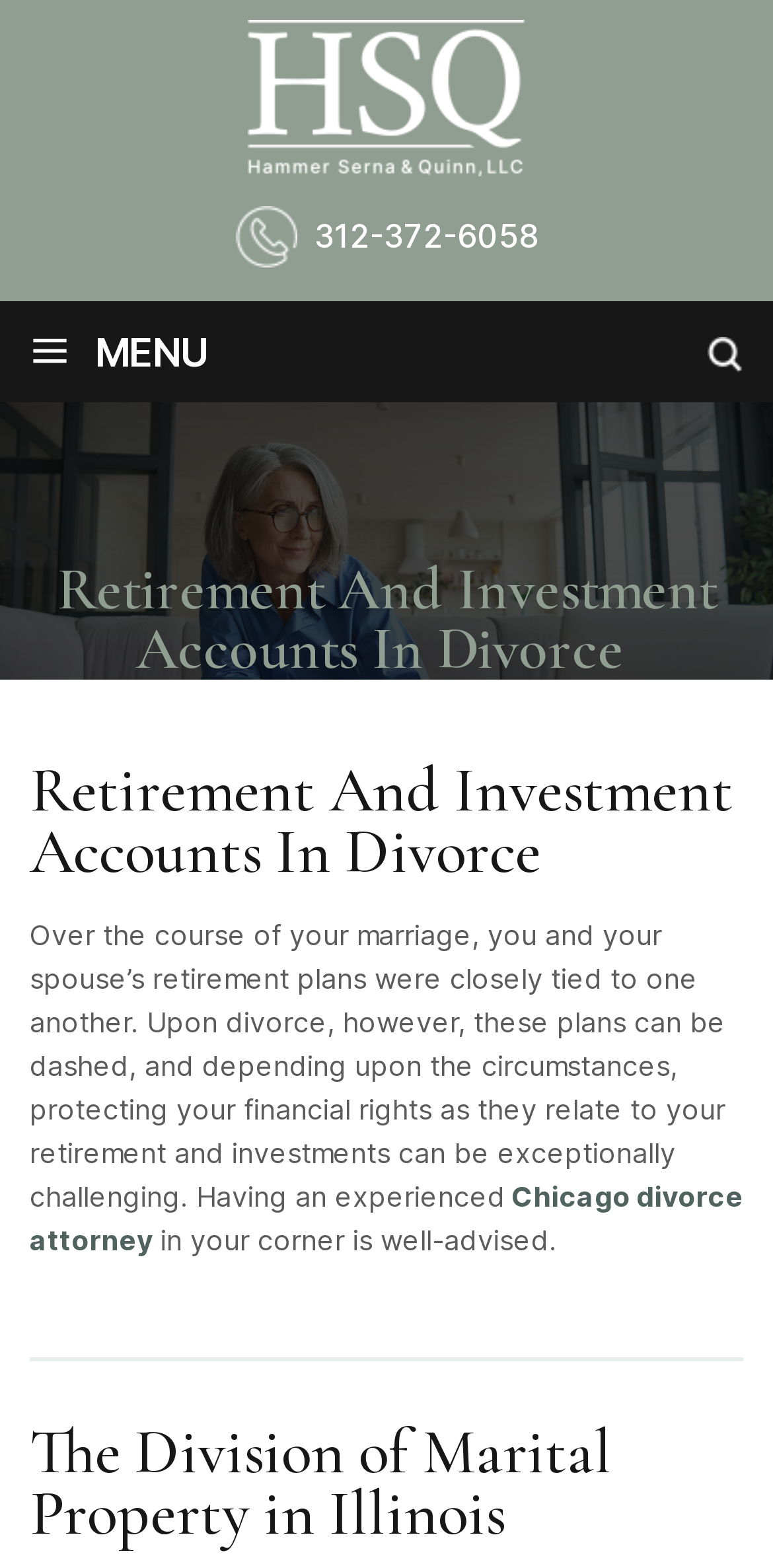What is the phone number to contact?
Answer the question with detailed information derived from the image.

I found the phone number by looking at the link element with the text '312-372-6058' which is located at the top of the webpage, indicating it's a contact information.